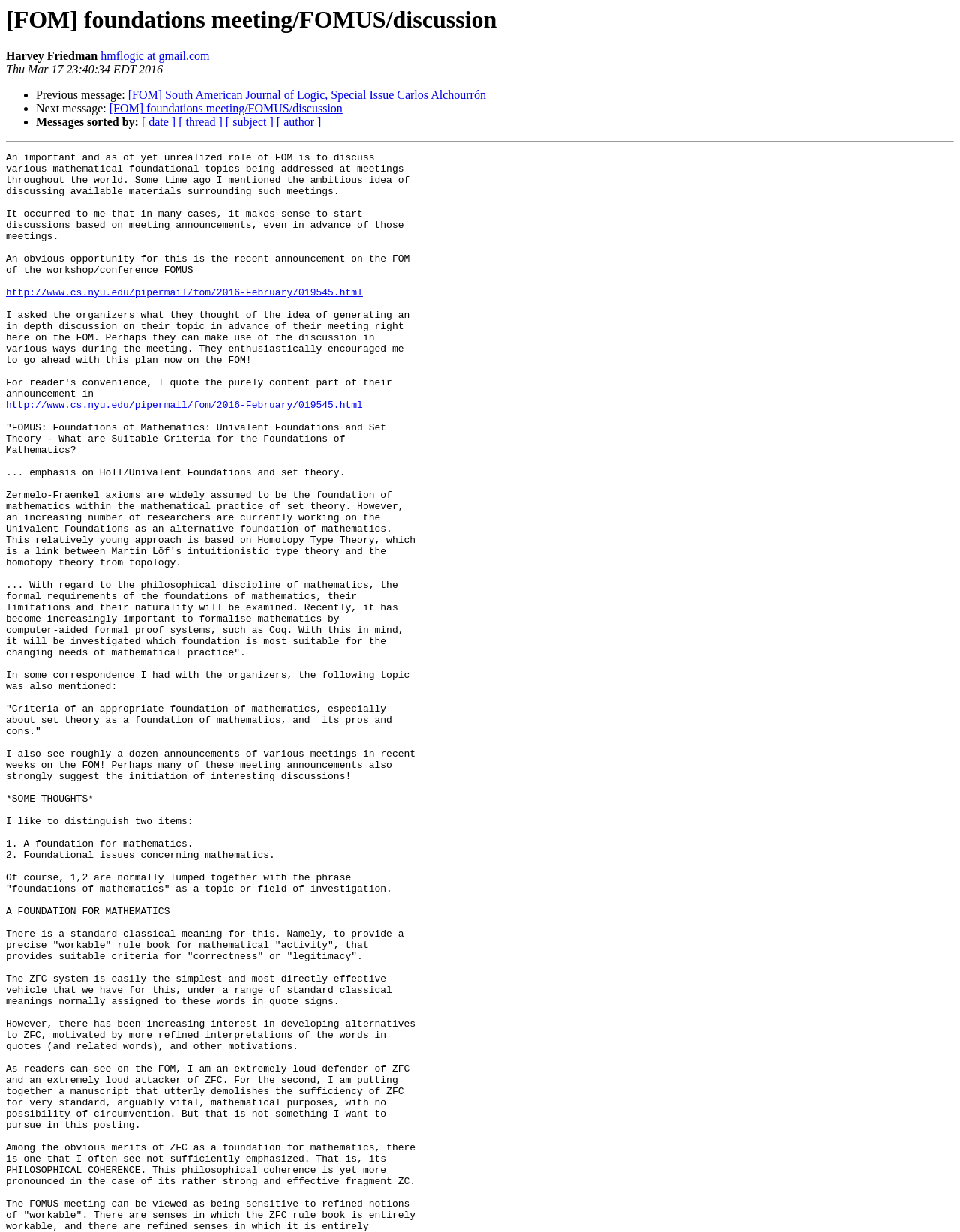Please specify the bounding box coordinates of the area that should be clicked to accomplish the following instruction: "View the email of Harvey Friedman". The coordinates should consist of four float numbers between 0 and 1, i.e., [left, top, right, bottom].

[0.105, 0.04, 0.218, 0.051]